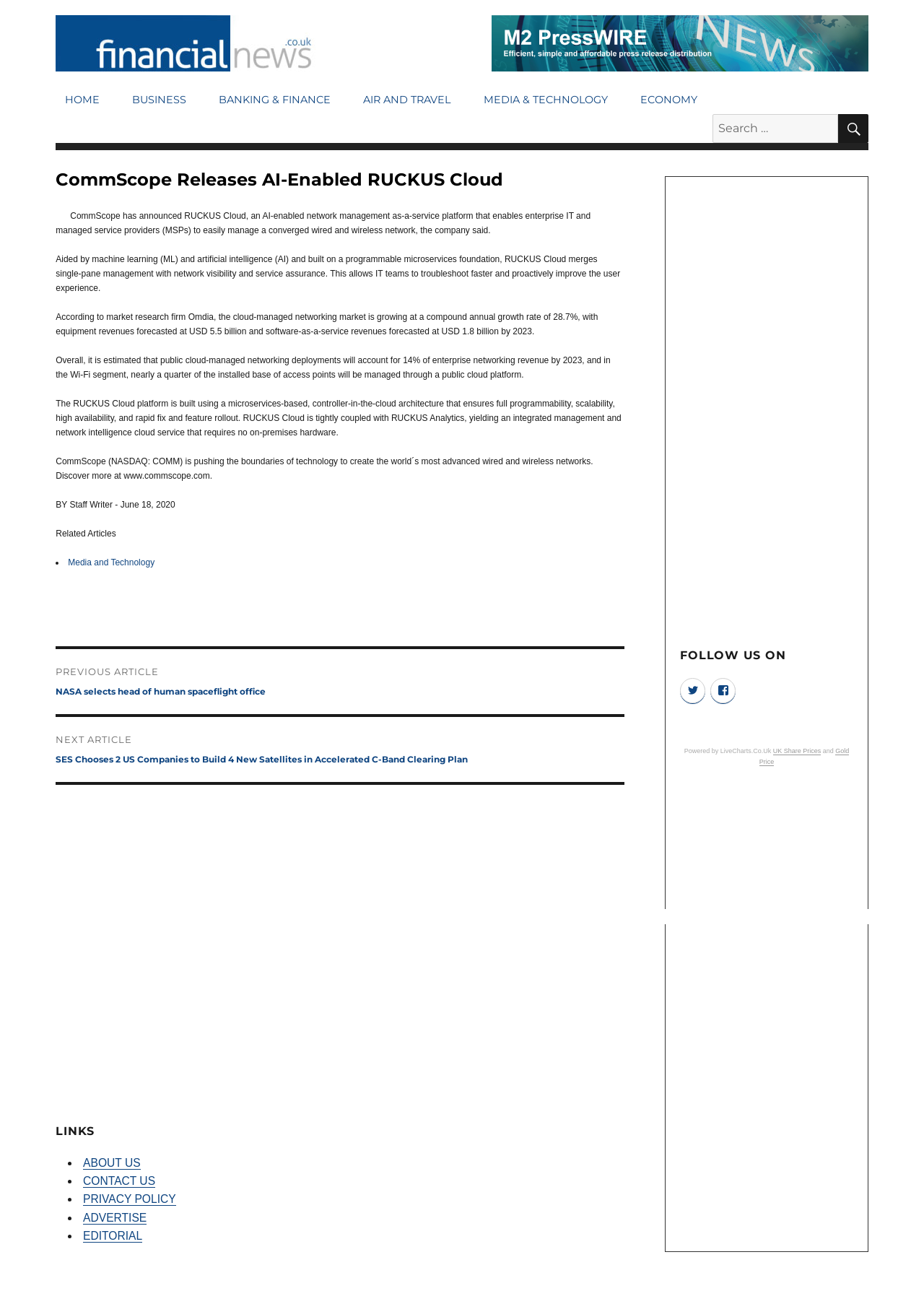Identify the bounding box of the UI component described as: "Advertise".

[0.09, 0.938, 0.159, 0.948]